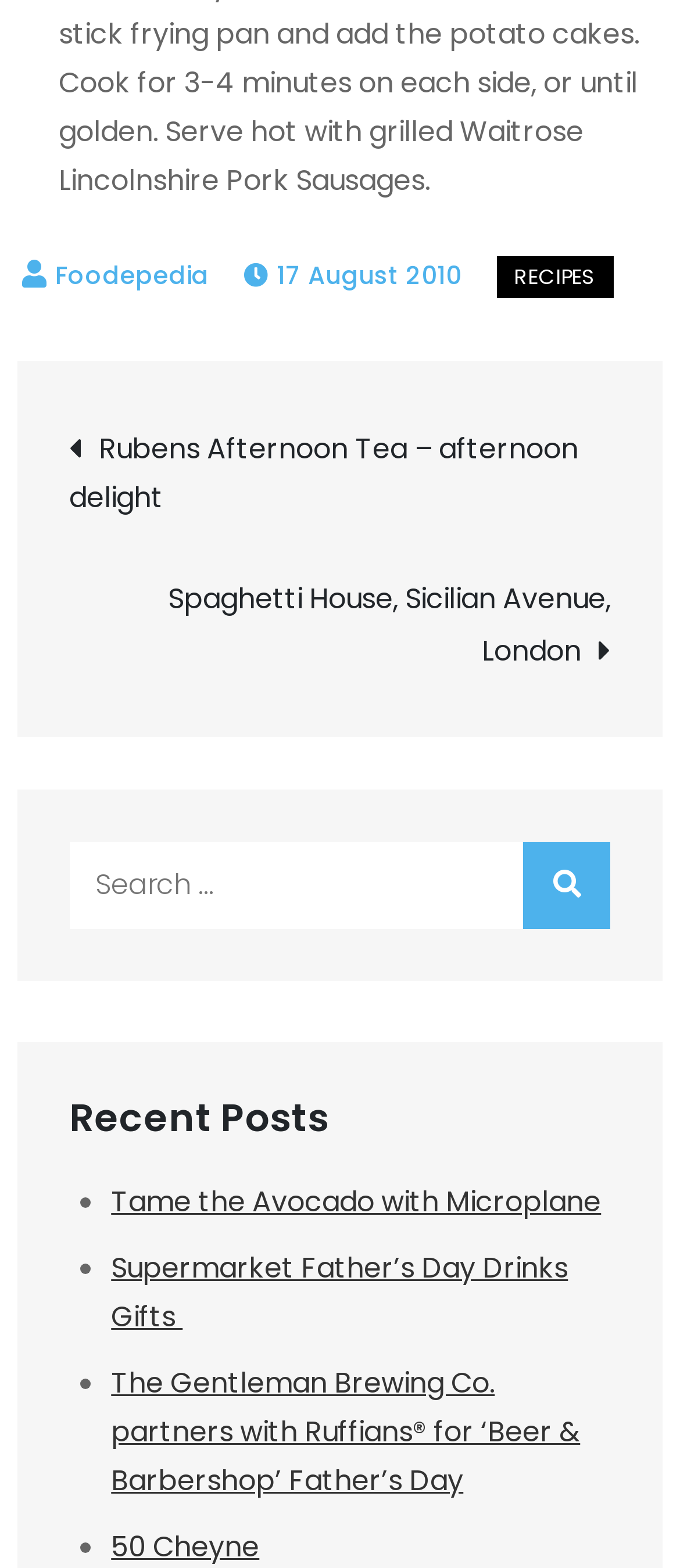Please specify the bounding box coordinates of the element that should be clicked to execute the given instruction: 'View the 'Rubens Afternoon Tea – afternoon delight' post'. Ensure the coordinates are four float numbers between 0 and 1, expressed as [left, top, right, bottom].

[0.102, 0.269, 0.898, 0.333]